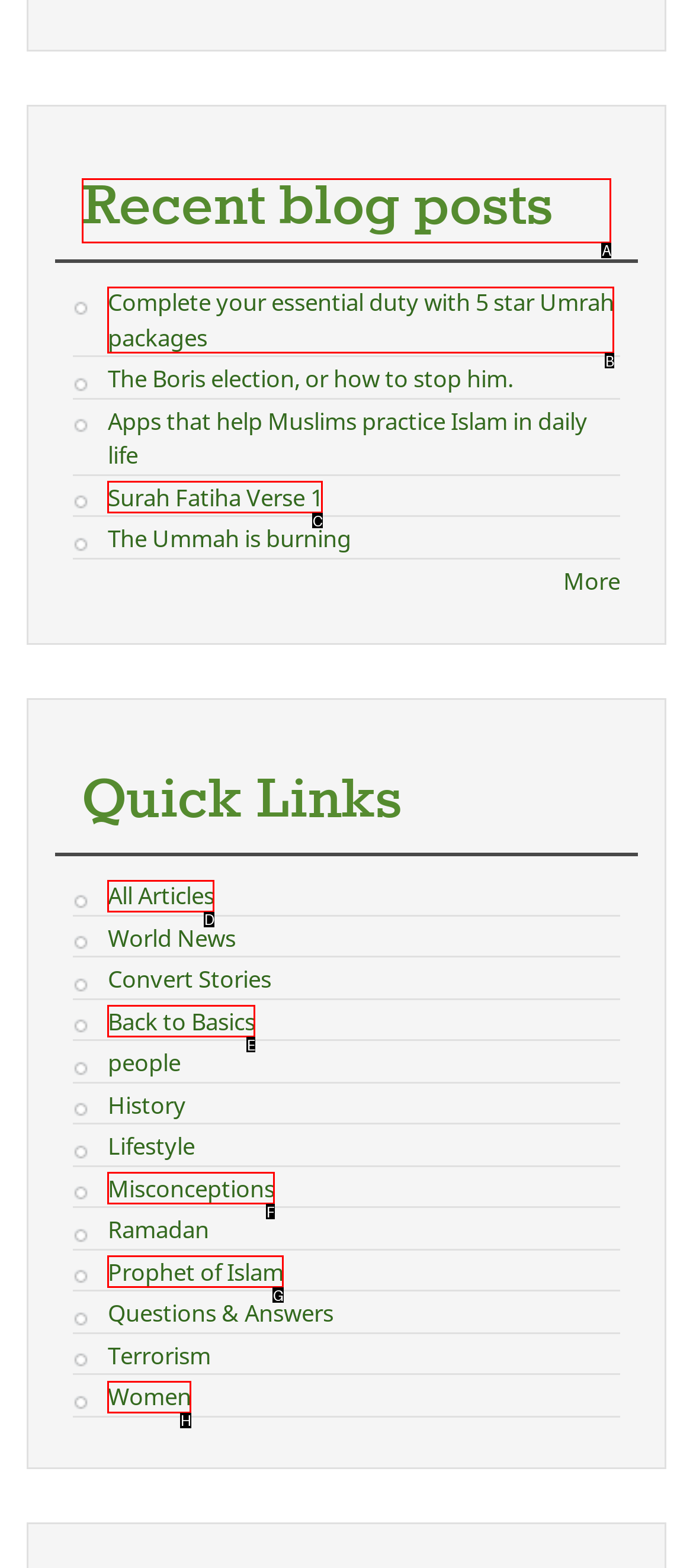Select the correct option from the given choices to perform this task: Read recent blog posts. Provide the letter of that option.

A